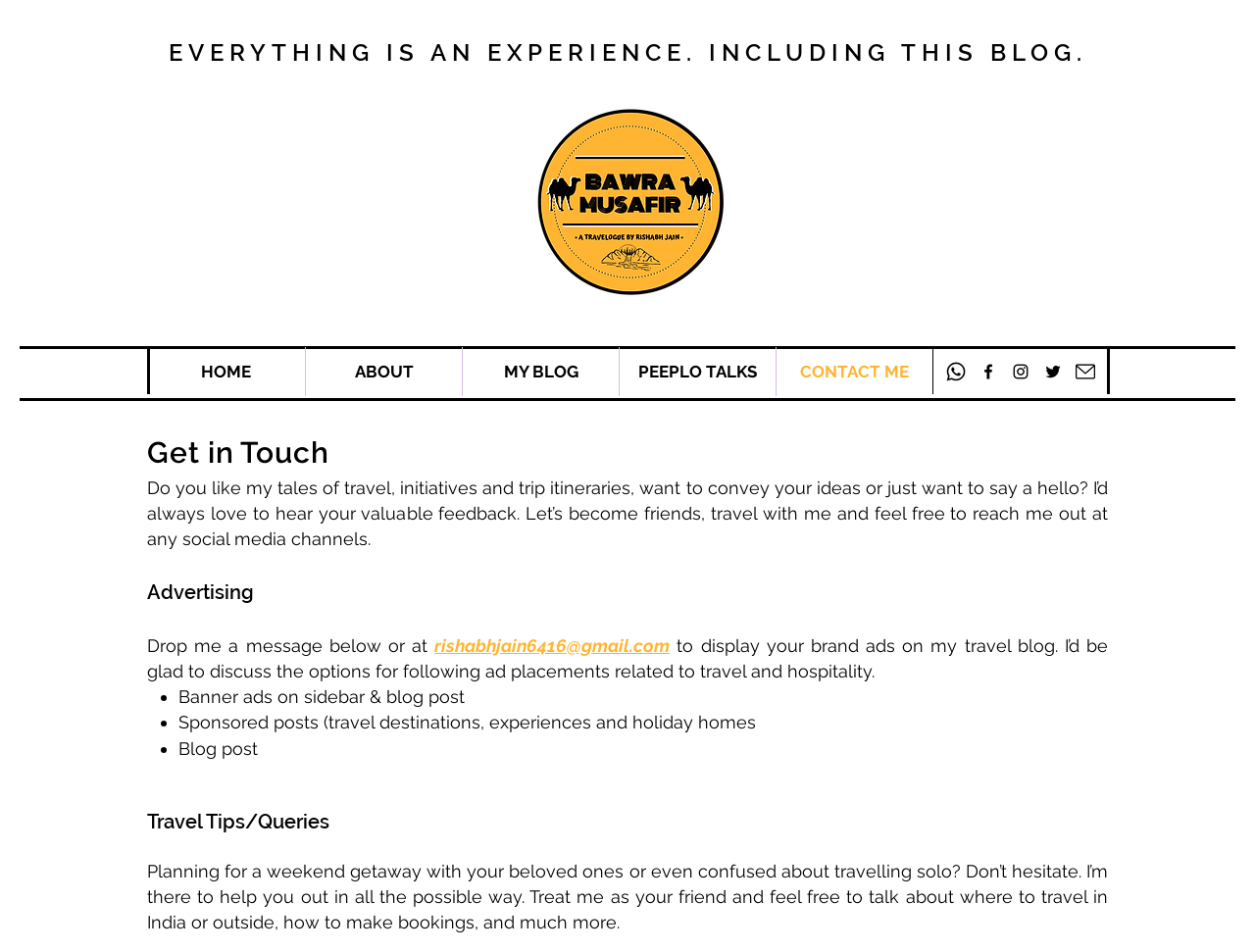Please specify the bounding box coordinates of the clickable region to carry out the following instruction: "Contact Rishabh Jain through Whatsapp". The coordinates should be four float numbers between 0 and 1, in the format [left, top, right, bottom].

[0.754, 0.38, 0.77, 0.401]